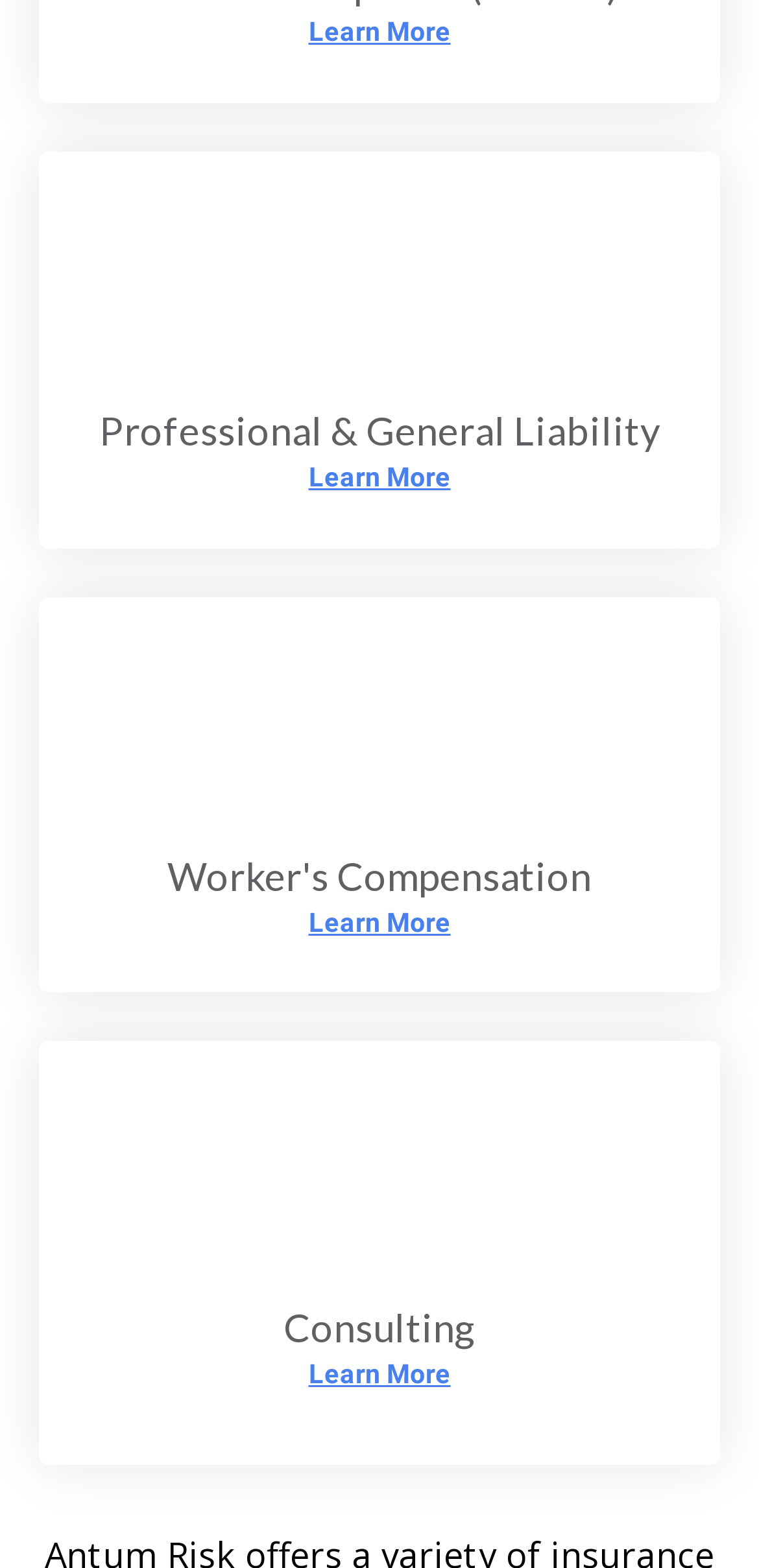Give a succinct answer to this question in a single word or phrase: 
How many figures are on the webpage?

3